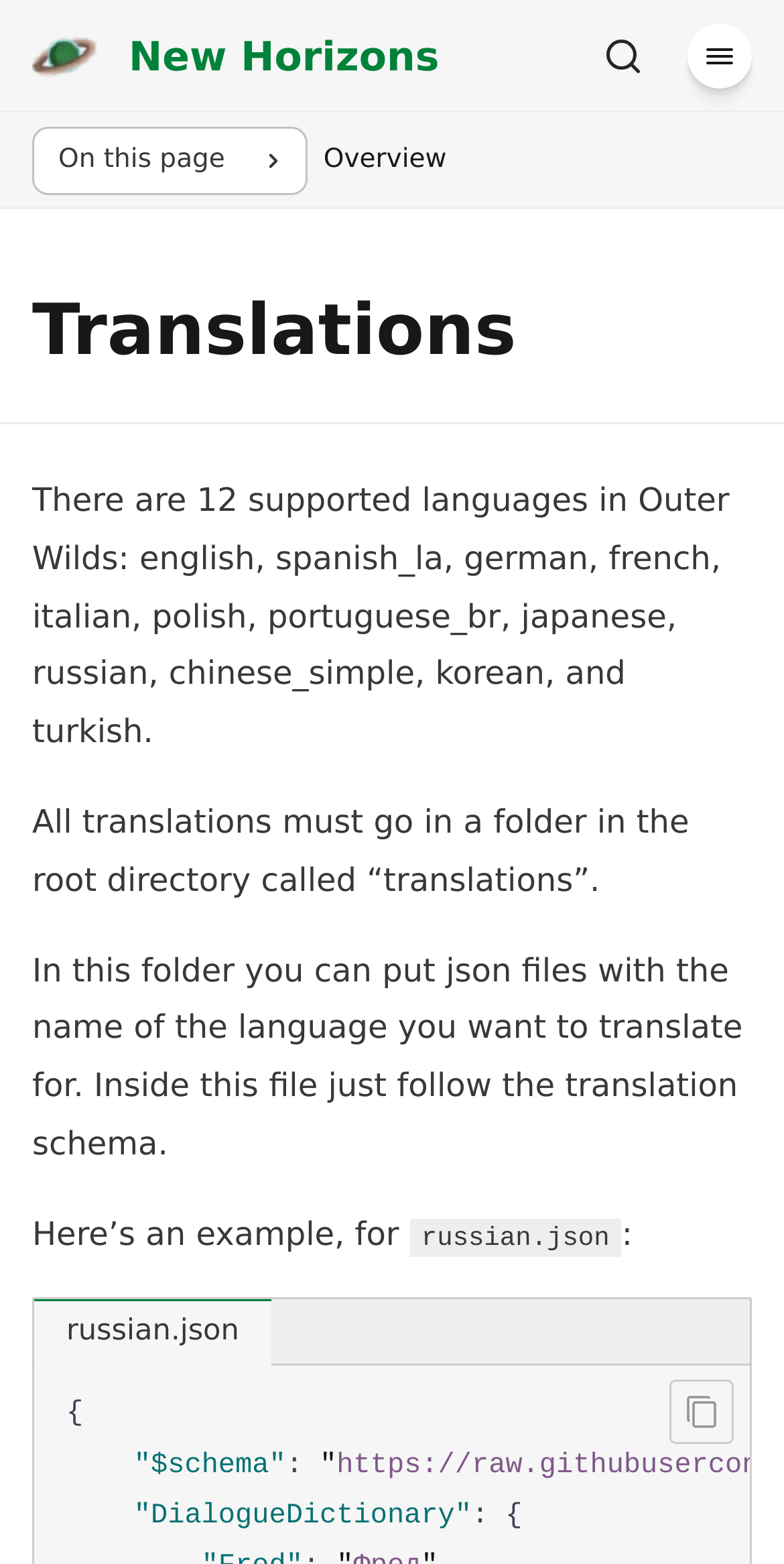Given the description "New Horizons", provide the bounding box coordinates of the corresponding UI element.

[0.041, 0.012, 0.56, 0.059]